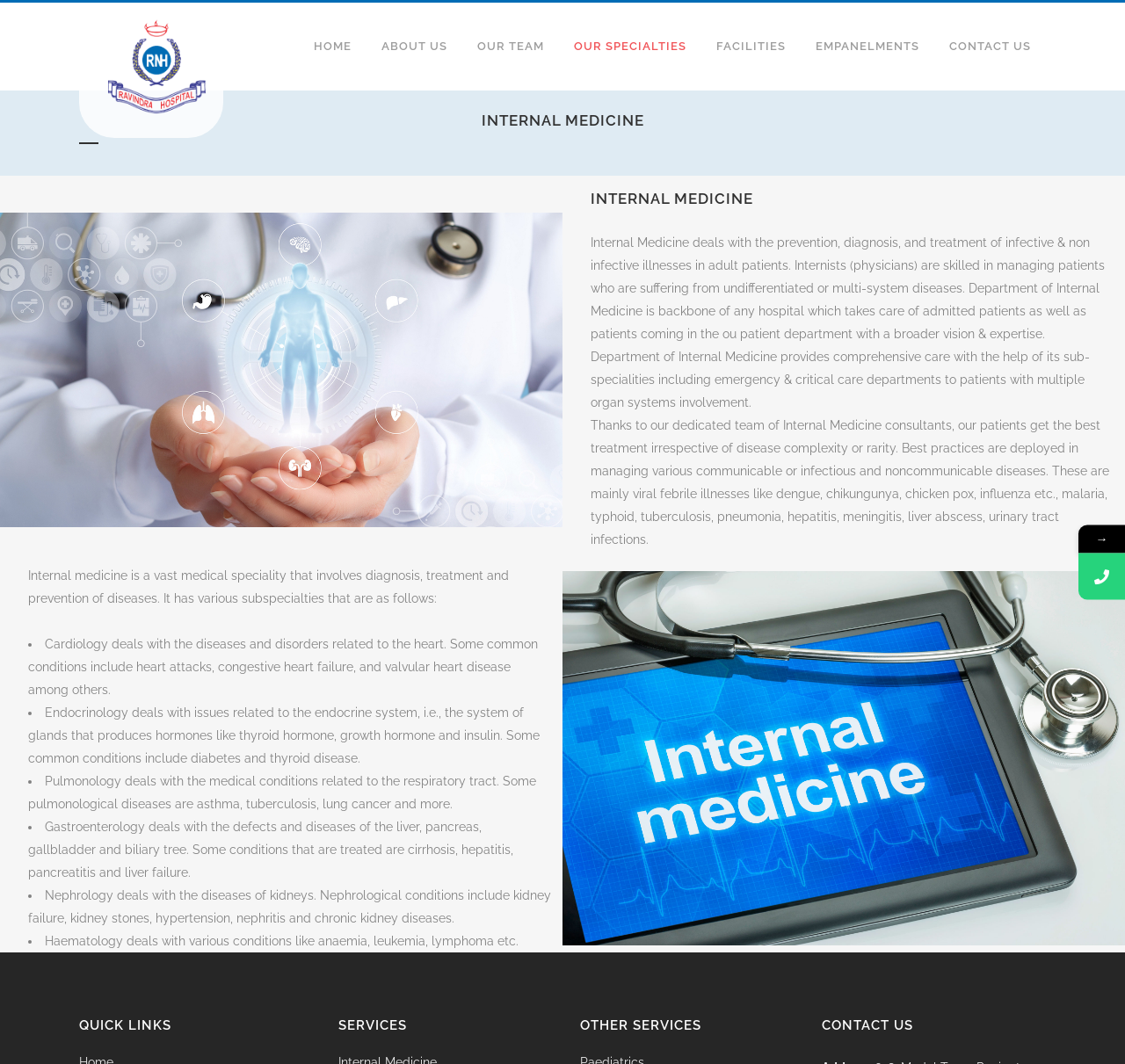Please provide the bounding box coordinates for the UI element as described: "Home". The coordinates must be four floats between 0 and 1, represented as [left, top, right, bottom].

[0.266, 0.002, 0.326, 0.085]